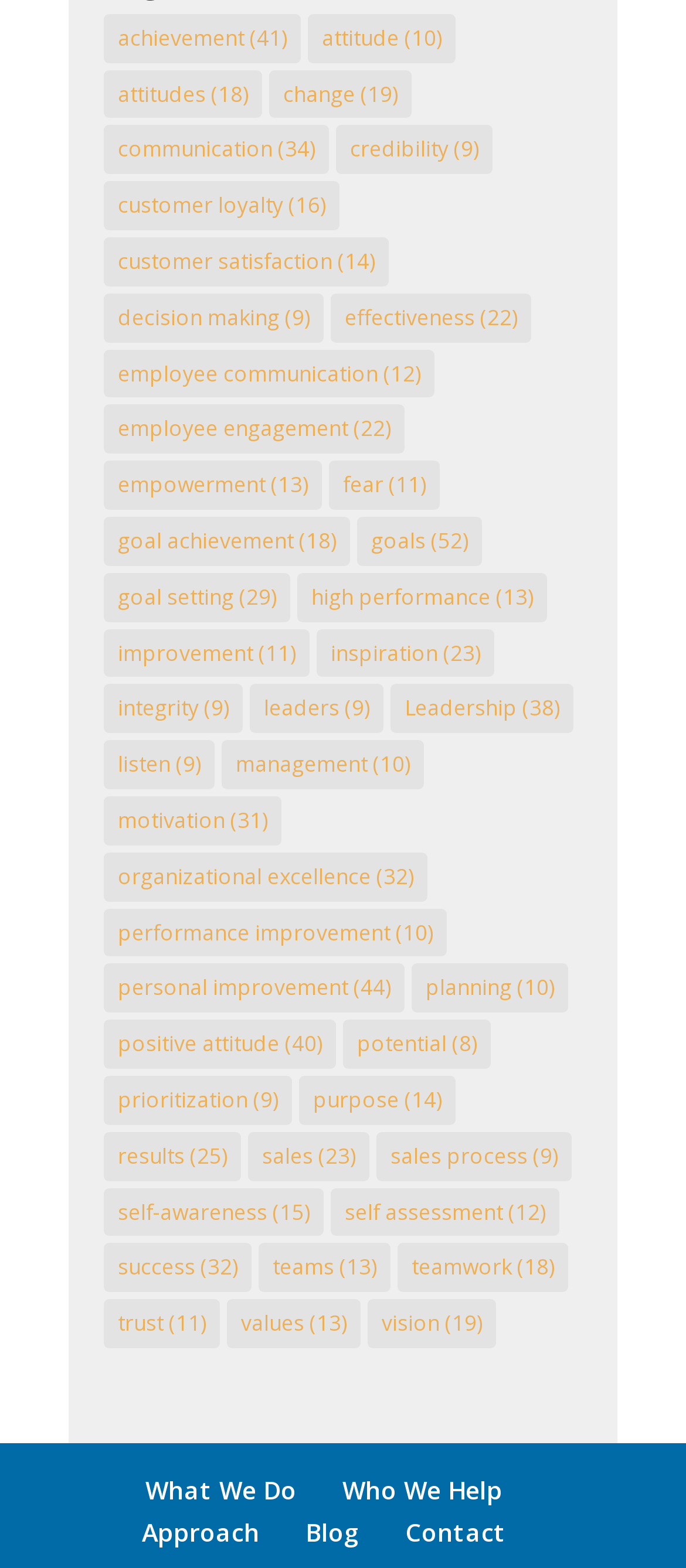Use a single word or phrase to answer this question: 
What is the topic that is mentioned just above 'results'?

purpose